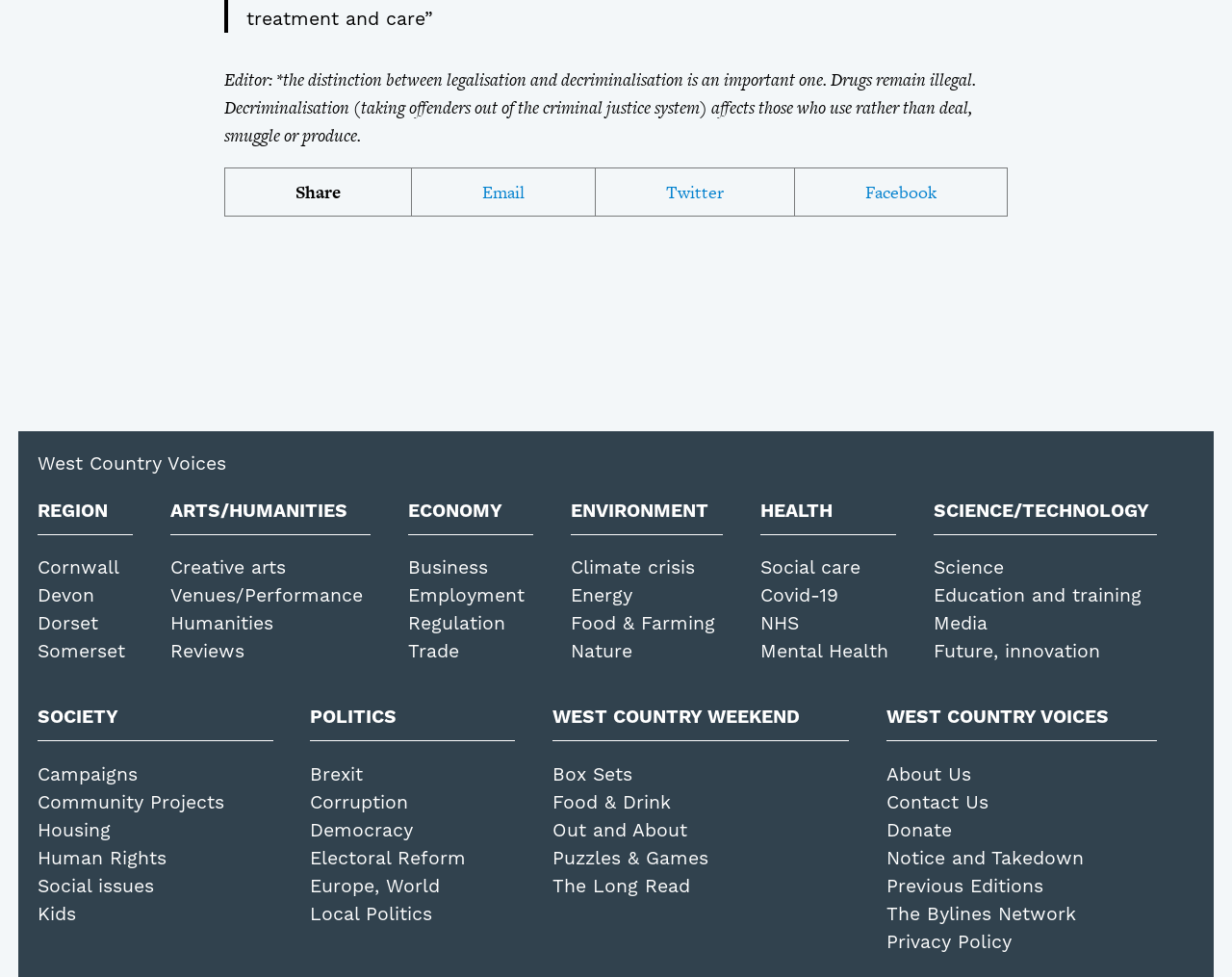Pinpoint the bounding box coordinates of the area that must be clicked to complete this instruction: "Read about Creative arts".

[0.138, 0.57, 0.232, 0.592]